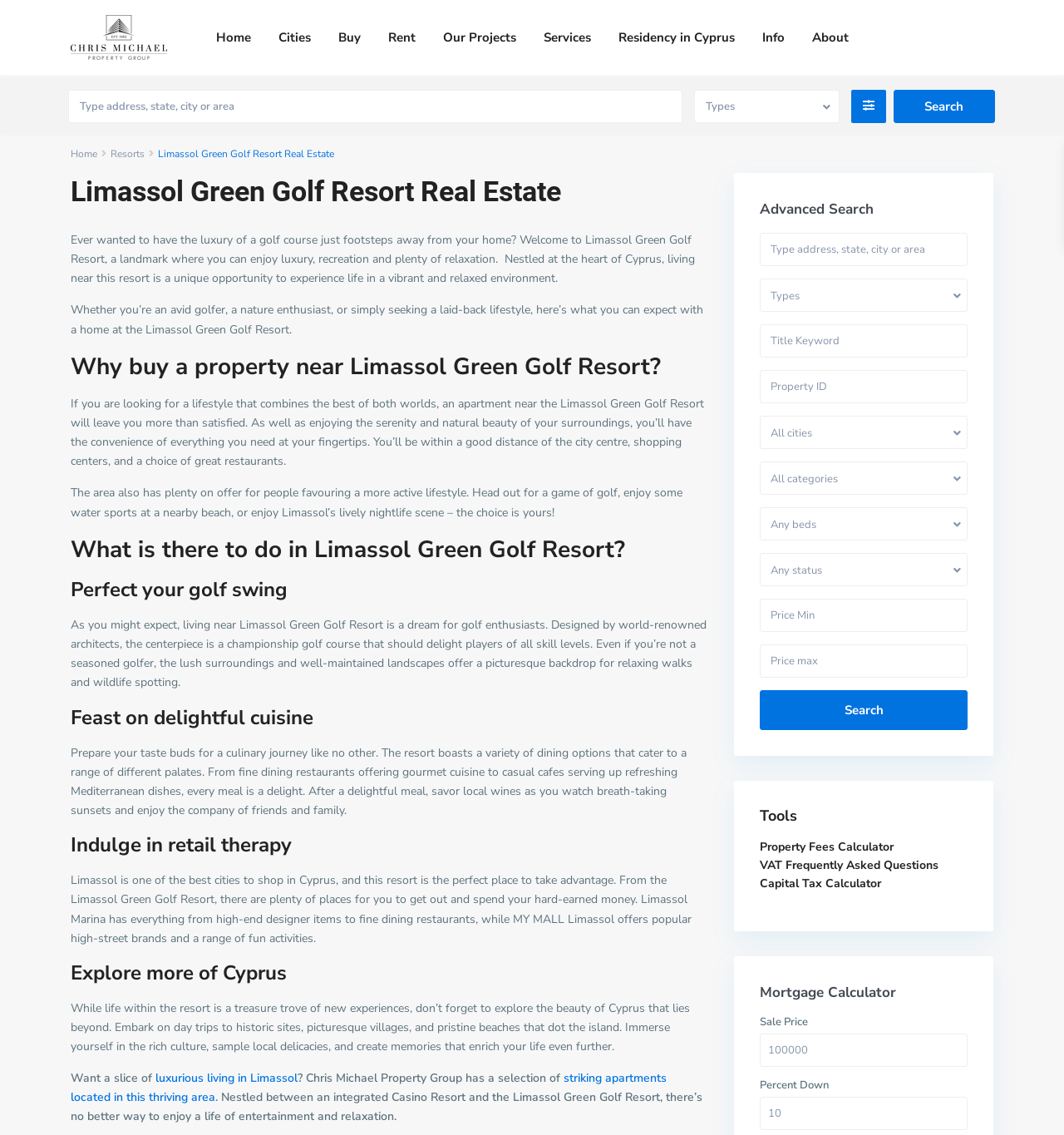What is the purpose of the 'Mortgage Calculator'?
Analyze the image and deliver a detailed answer to the question.

The 'Mortgage Calculator' is a tool that allows users to calculate their mortgage by inputting the sale price and percent down, which can help them plan their finances.